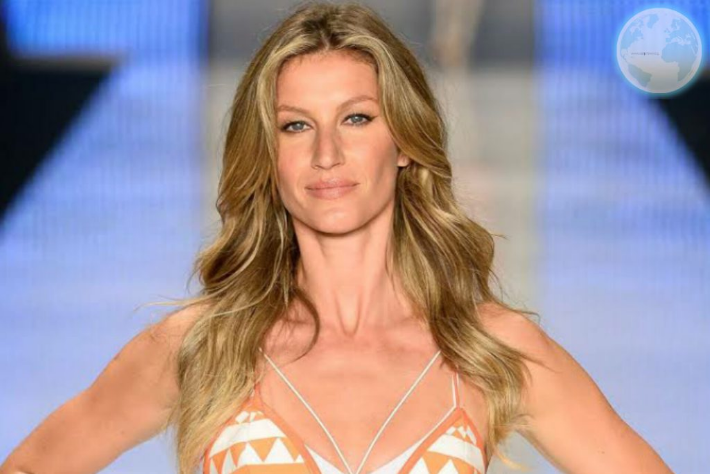What is the atmosphere of the event?
Relying on the image, give a concise answer in one word or a brief phrase.

Vibrant